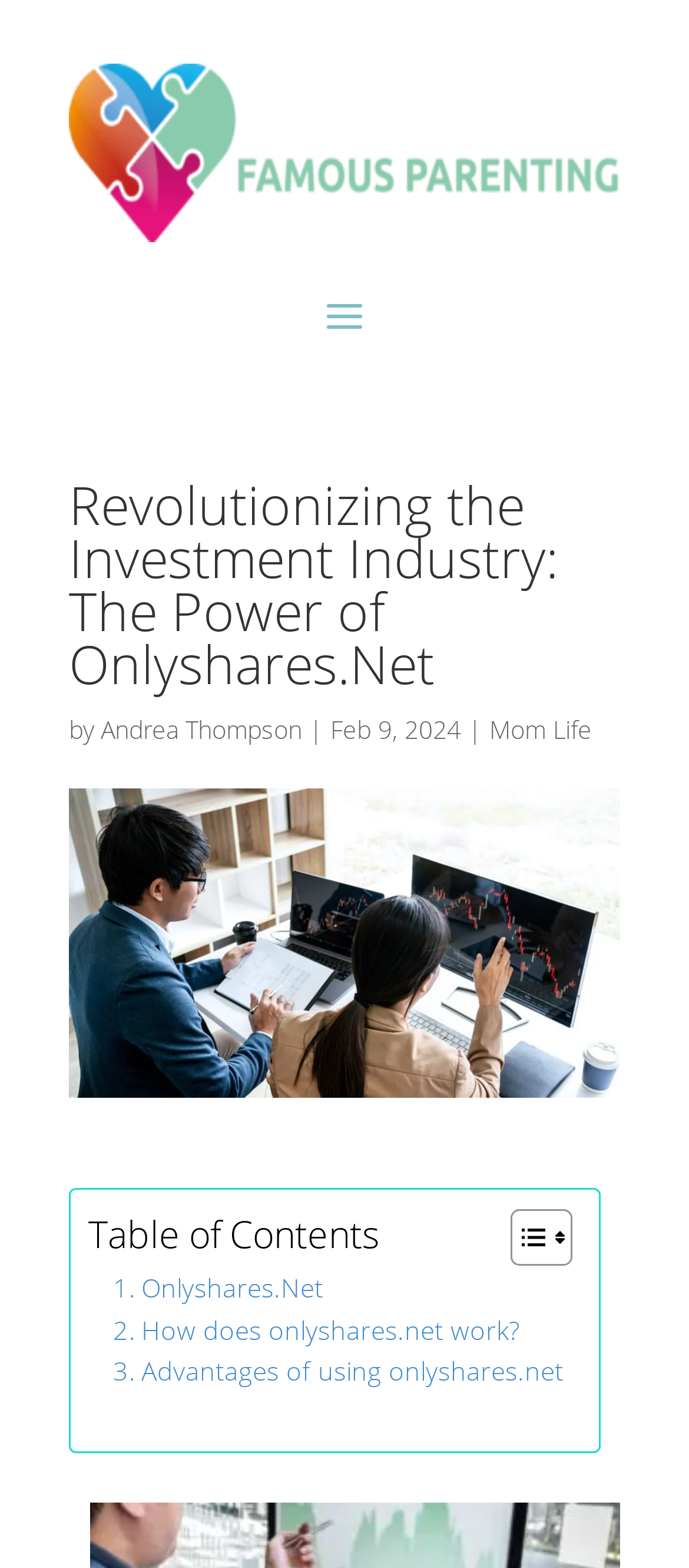What is the category of the article?
From the details in the image, provide a complete and detailed answer to the question.

The category of the article is mentioned in the link element with the bounding box coordinates [0.71, 0.454, 0.859, 0.476].